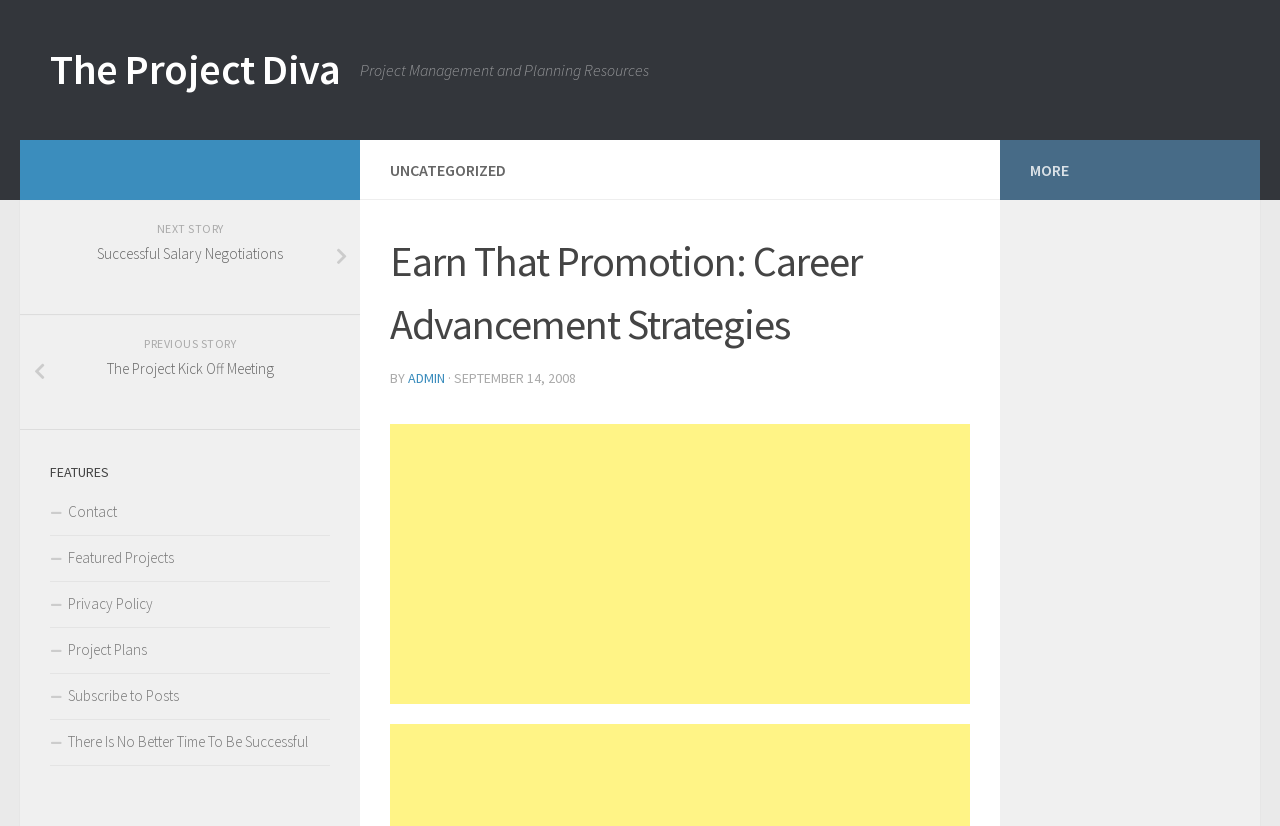Please locate the bounding box coordinates of the region I need to click to follow this instruction: "Visit the 'The Project Diva' website".

[0.039, 0.048, 0.266, 0.121]